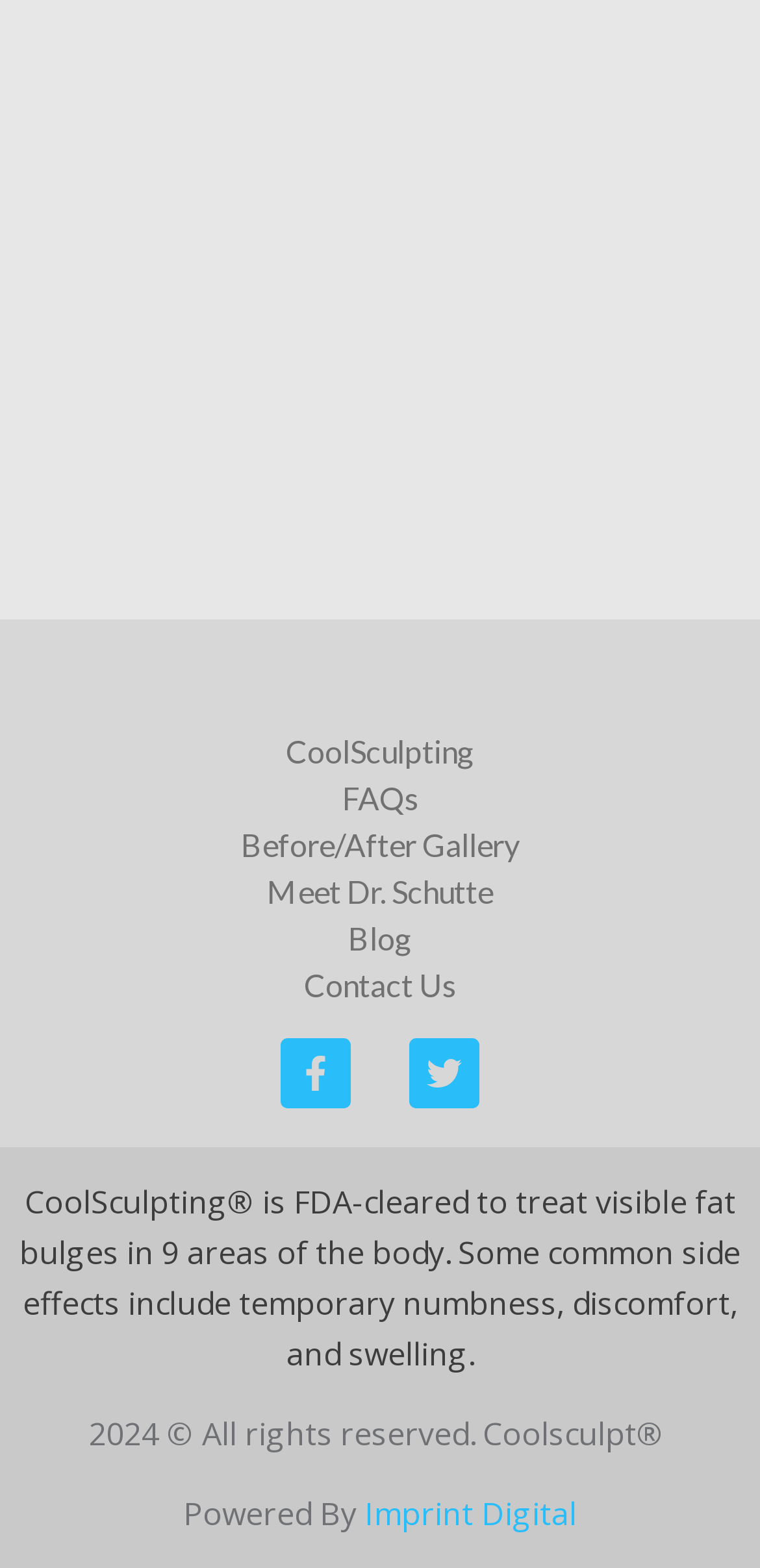Please identify the bounding box coordinates of where to click in order to follow the instruction: "Visit the Before/After Gallery".

[0.051, 0.525, 0.949, 0.554]